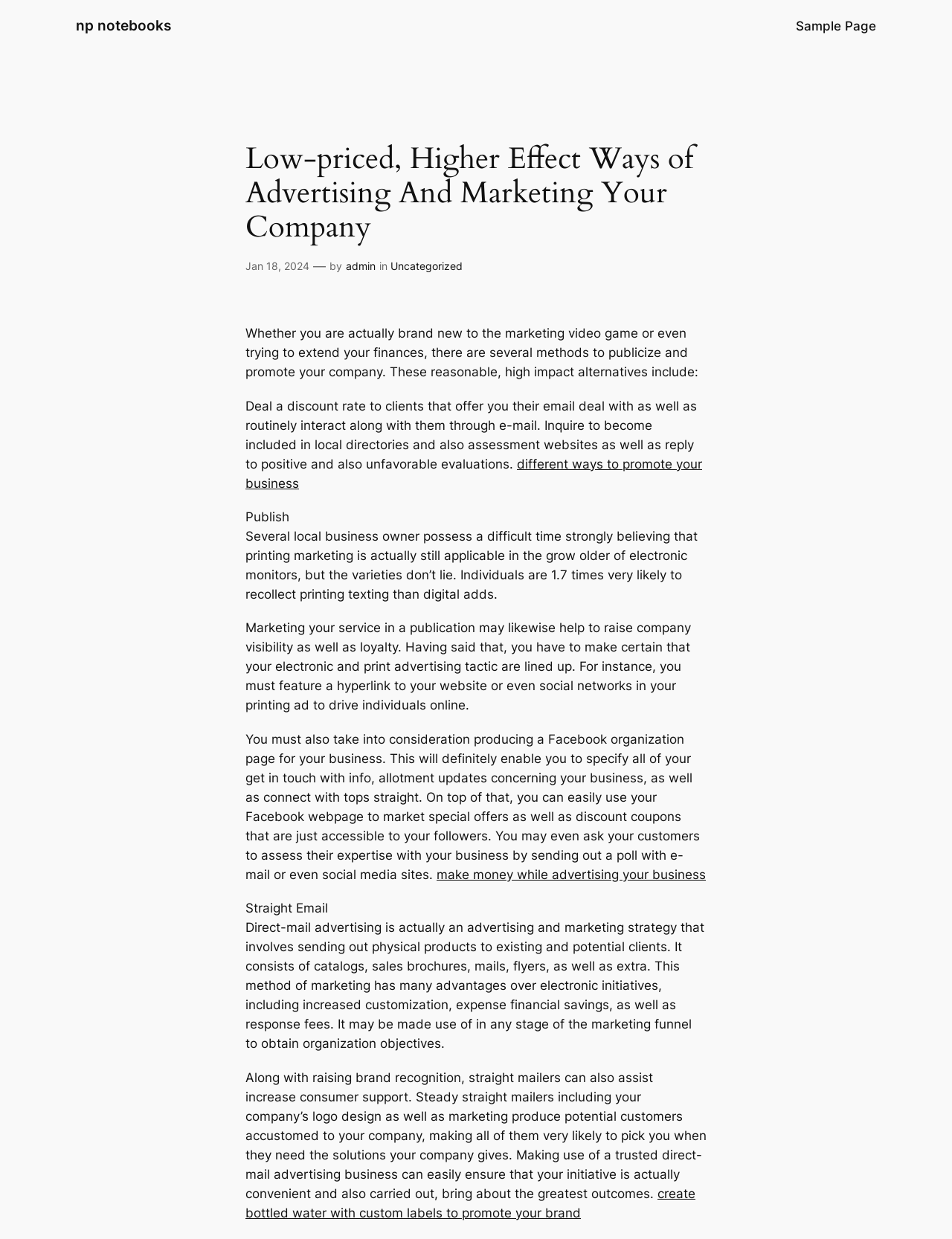Respond with a single word or short phrase to the following question: 
What is the author of the article?

admin